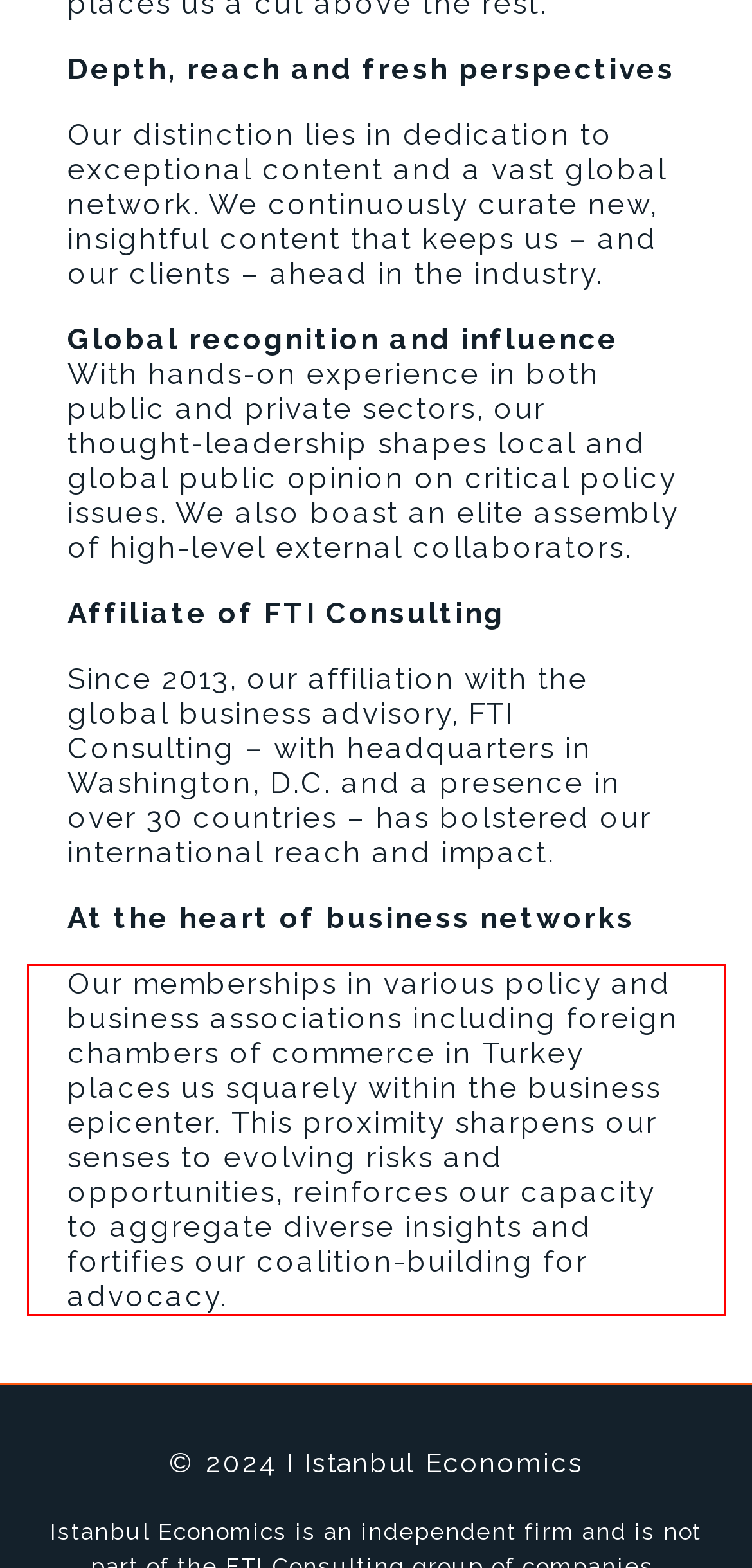Given a screenshot of a webpage with a red bounding box, please identify and retrieve the text inside the red rectangle.

Our memberships in various policy and business associations including foreign chambers of commerce in Turkey places us squarely within the business epicenter. This proximity sharpens our senses to evolving risks and opportunities, reinforces our capacity to aggregate diverse insights and fortifies our coalition-building for advocacy.